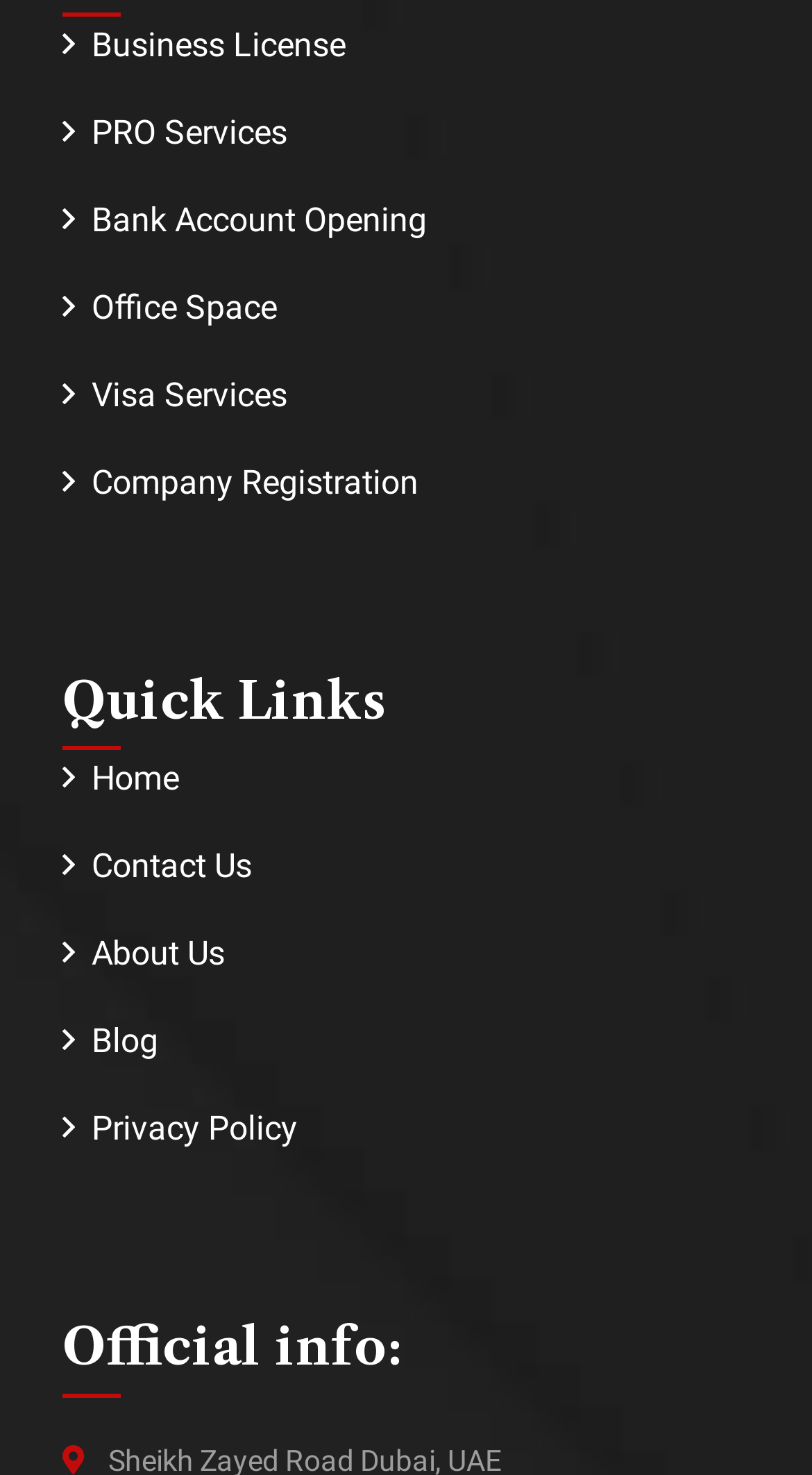Please find the bounding box coordinates of the clickable region needed to complete the following instruction: "Share via Facebook". The bounding box coordinates must consist of four float numbers between 0 and 1, i.e., [left, top, right, bottom].

None